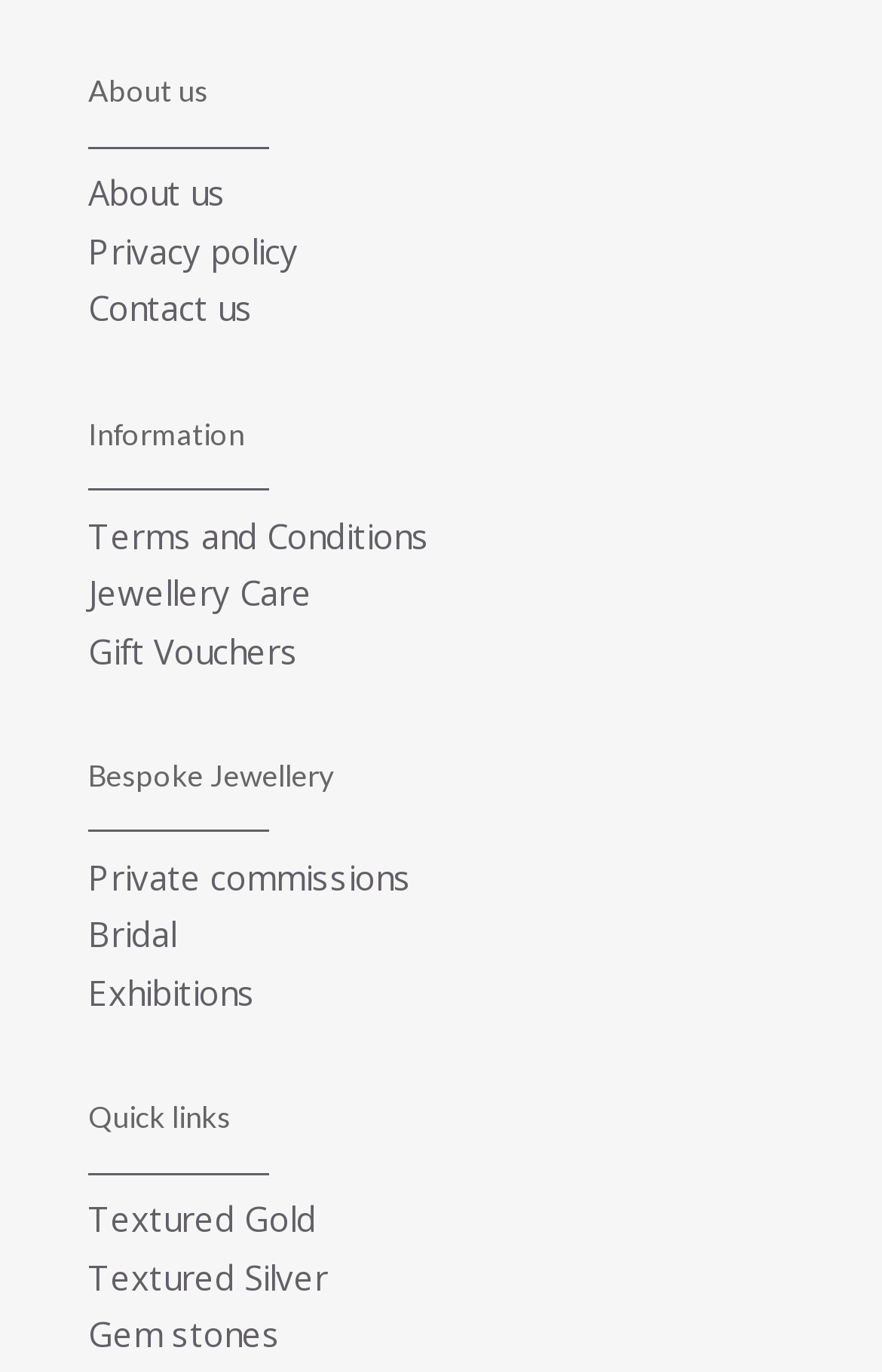Please find the bounding box coordinates of the element's region to be clicked to carry out this instruction: "View Textured Gold page".

[0.1, 0.872, 0.359, 0.905]